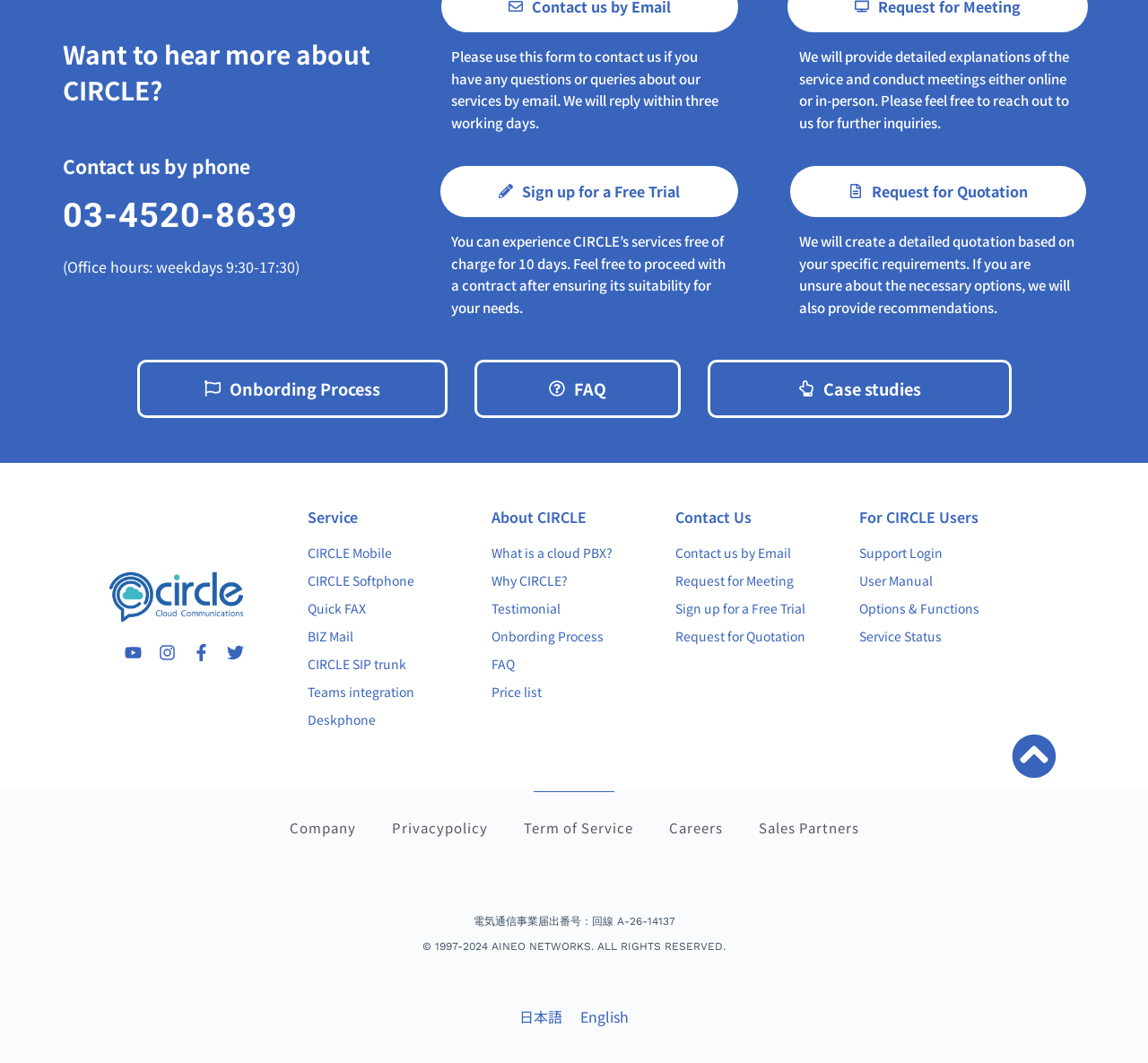Show me the bounding box coordinates of the clickable region to achieve the task as per the instruction: "Request for Quotation".

[0.688, 0.156, 0.946, 0.204]